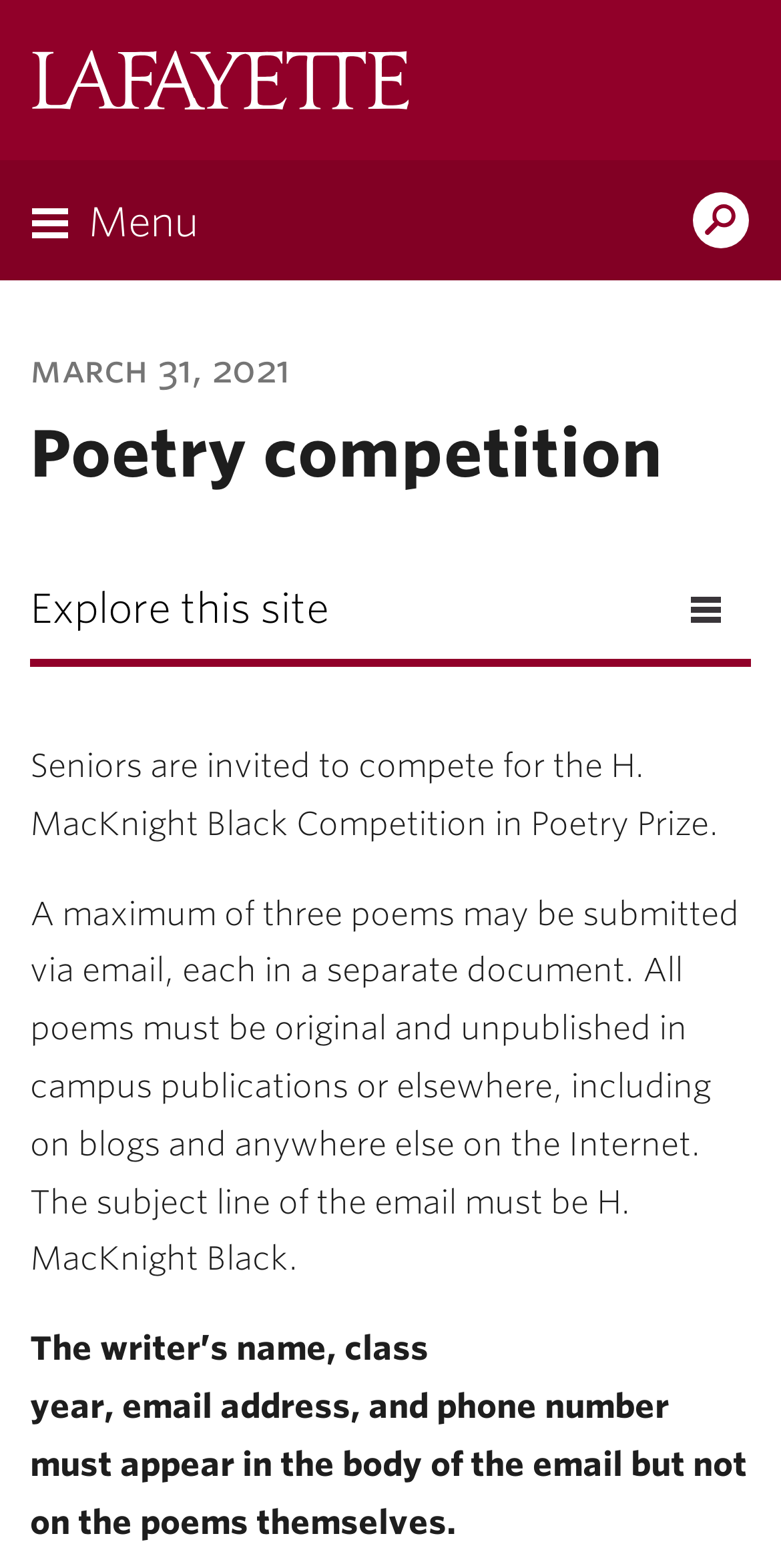What information must appear in the body of the email?
Answer the question with a detailed explanation, including all necessary information.

I found the answer by reading the static text 'The writer’s name, class year, email address, and phone number must appear in the body of the email but not on the poems themselves.' which is located in the main content area of the webpage.